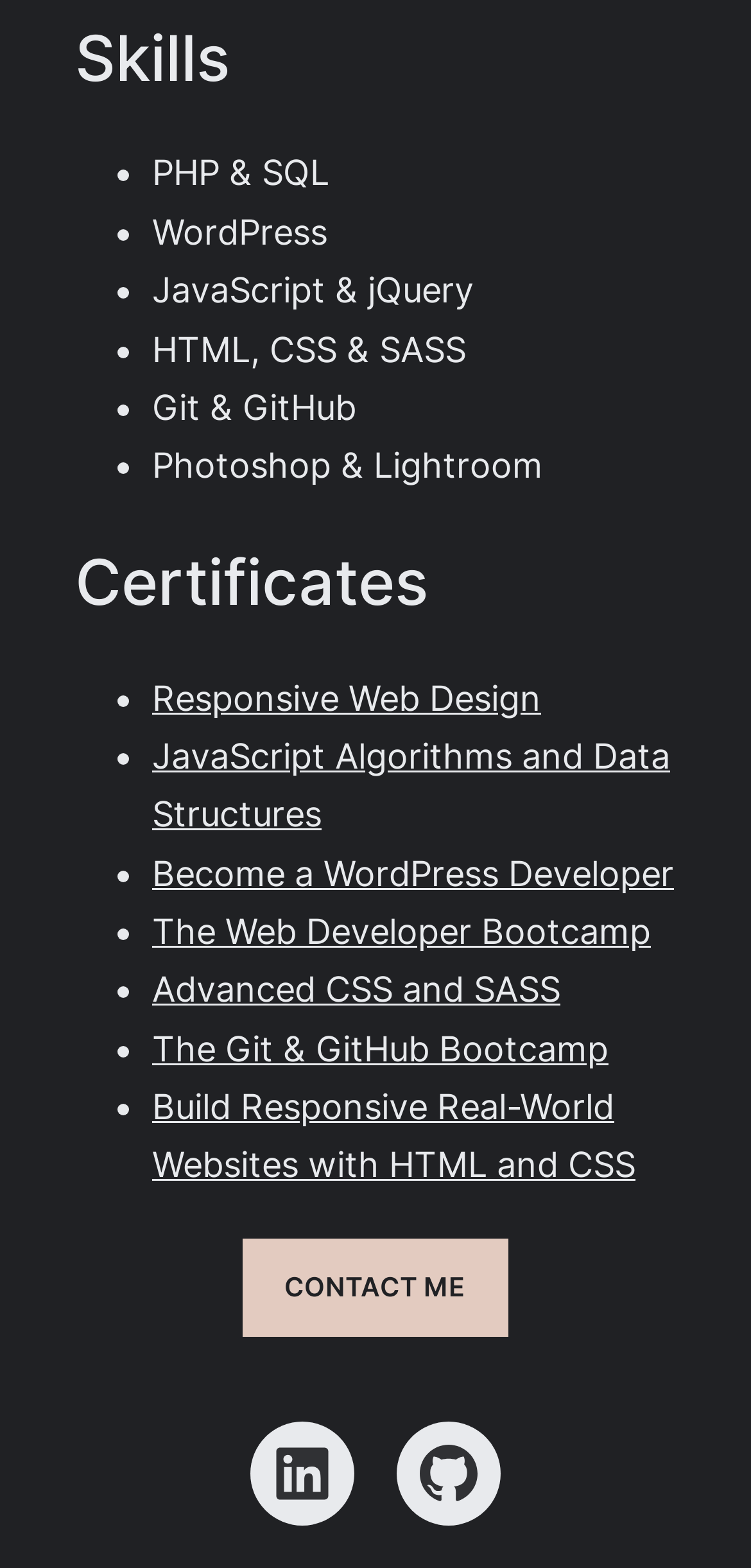Find the bounding box coordinates of the area to click in order to follow the instruction: "Visit LinkedIn profile".

[0.333, 0.906, 0.472, 0.973]